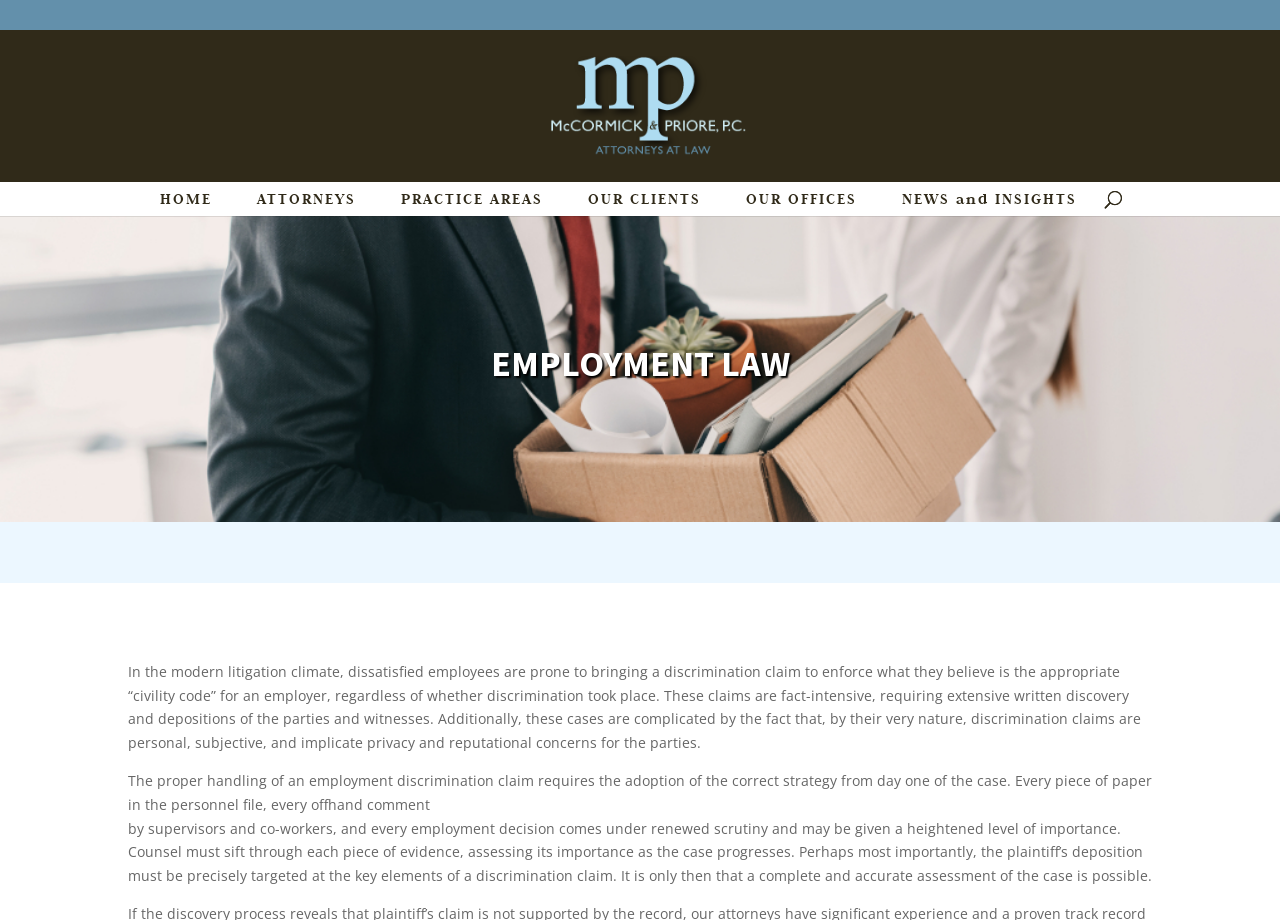Find and indicate the bounding box coordinates of the region you should select to follow the given instruction: "Visit the 'ATTORNEYS' page".

[0.201, 0.198, 0.278, 0.235]